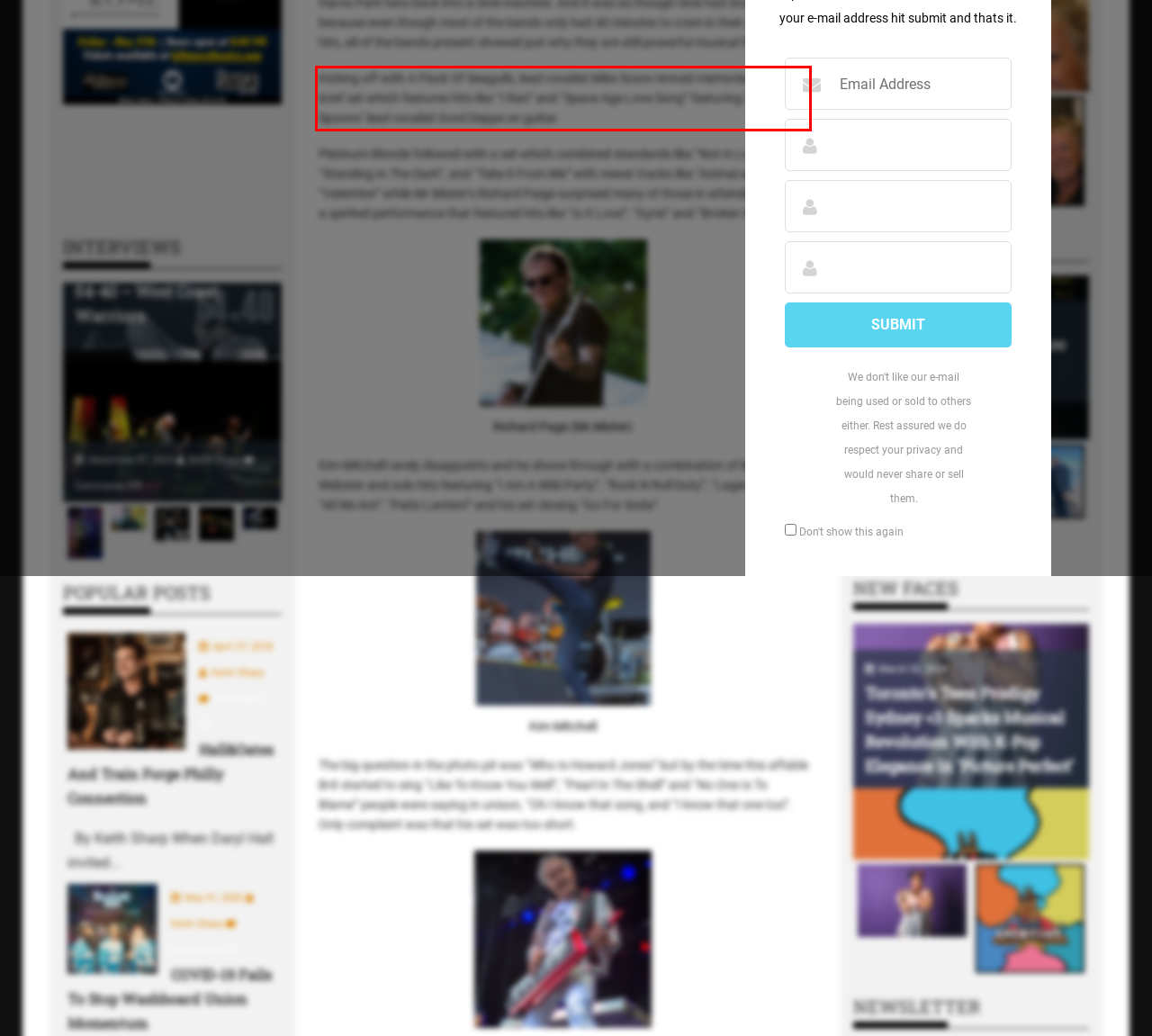The screenshot you have been given contains a UI element surrounded by a red rectangle. Use OCR to read and extract the text inside this red rectangle.

Kicking off with A Flock Of Seagulls, lead vocalist Mike Score revived memories with a brief set which features hits like “I Ran” and “Space Age Love Song” featuring The Spoons’ lead vocalist Gord Deppe on guitar.